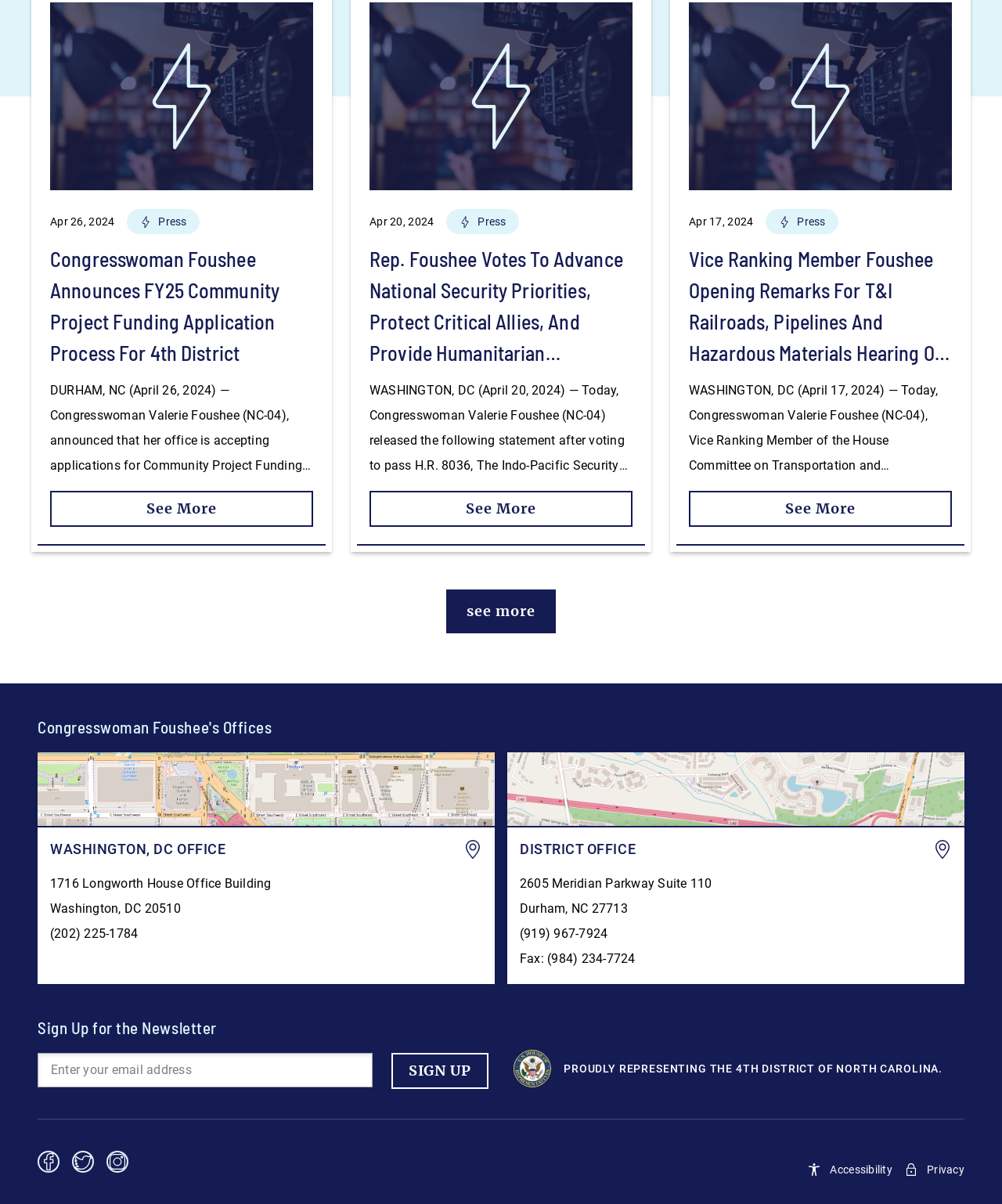Please determine the bounding box coordinates of the element to click in order to execute the following instruction: "Click Press". The coordinates should be four float numbers between 0 and 1, specified as [left, top, right, bottom].

[0.127, 0.181, 0.199, 0.191]